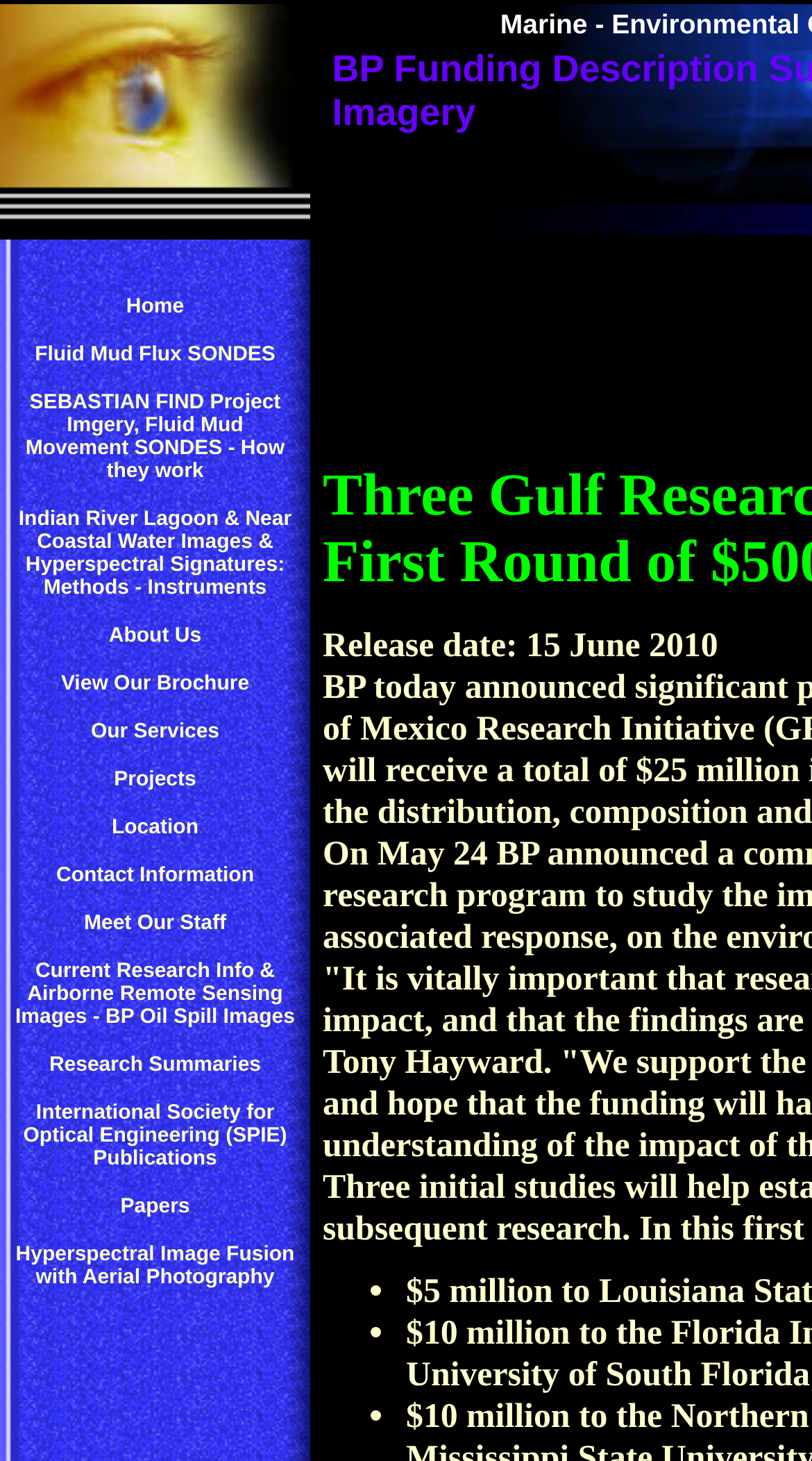Identify the bounding box coordinates of the section that should be clicked to achieve the task described: "Explore Indian River Lagoon & Near Coastal Water Images & Hyperspectral Signatures: Methods - Instruments".

[0.023, 0.341, 0.359, 0.412]